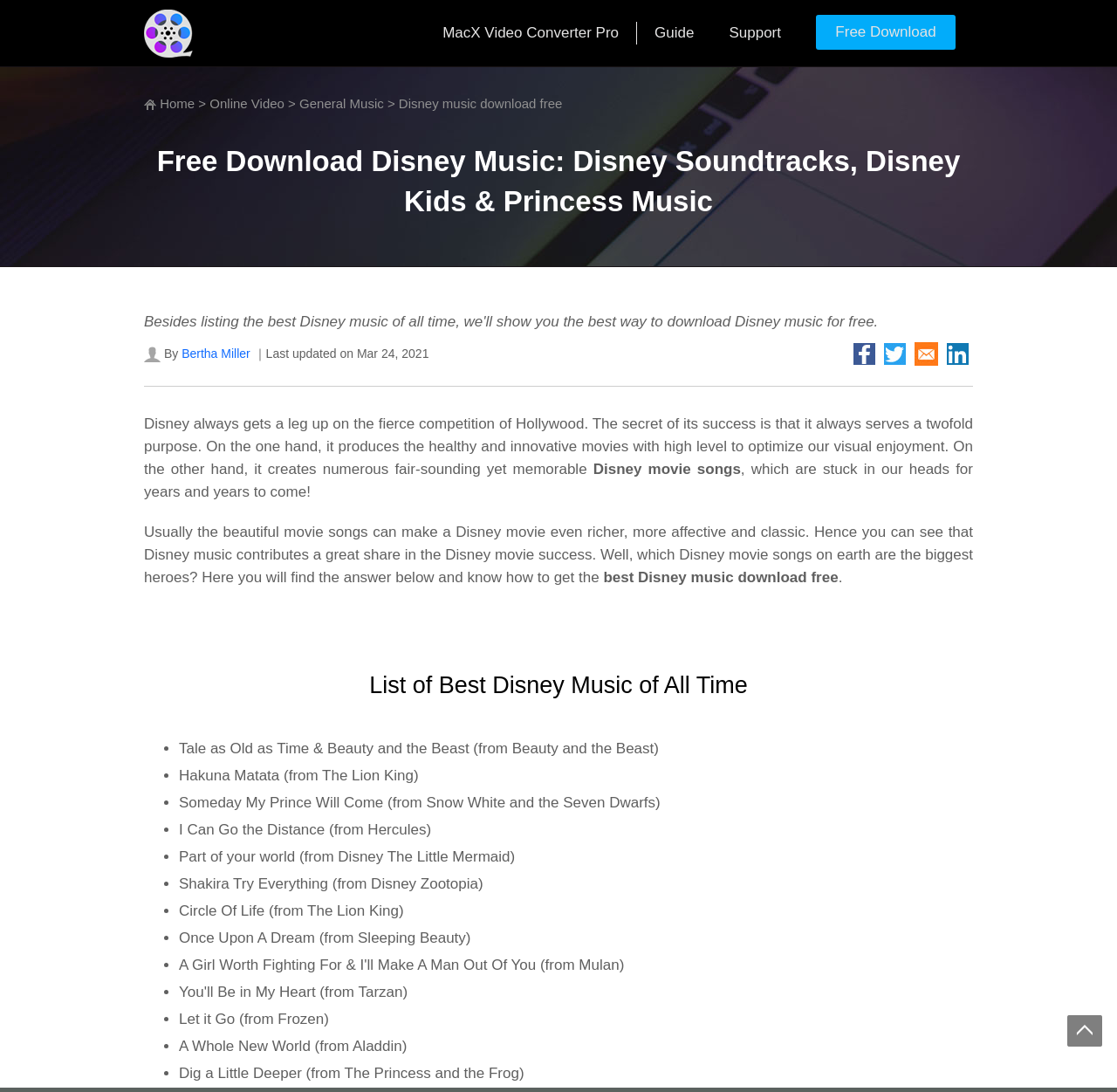Provide the bounding box coordinates of the area you need to click to execute the following instruction: "Click the 'Free Download' button".

[0.73, 0.02, 0.855, 0.052]